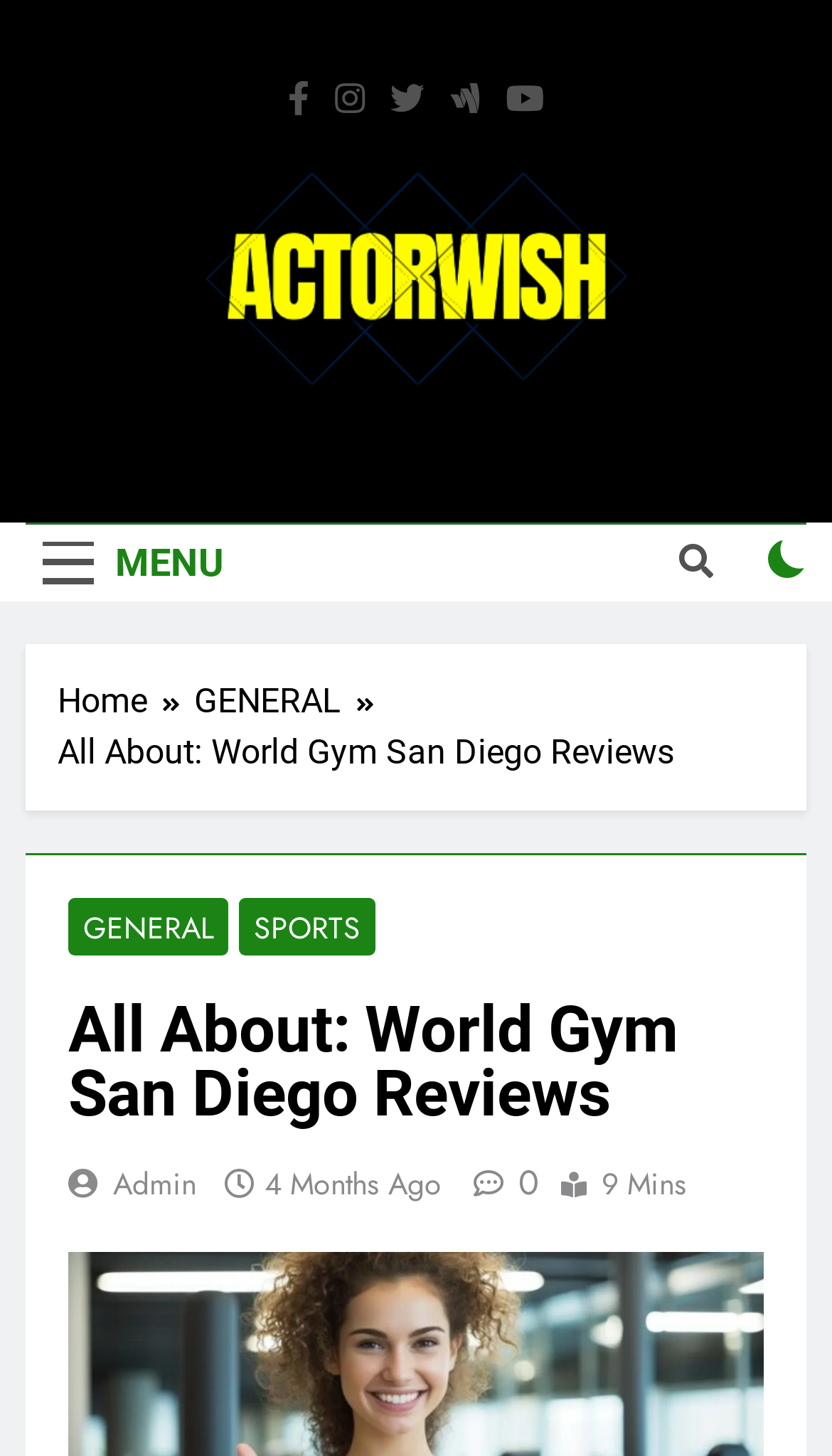Can you find the bounding box coordinates for the element that needs to be clicked to execute this instruction: "Click on the Home breadcrumb"? The coordinates should be given as four float numbers between 0 and 1, i.e., [left, top, right, bottom].

[0.069, 0.464, 0.233, 0.499]